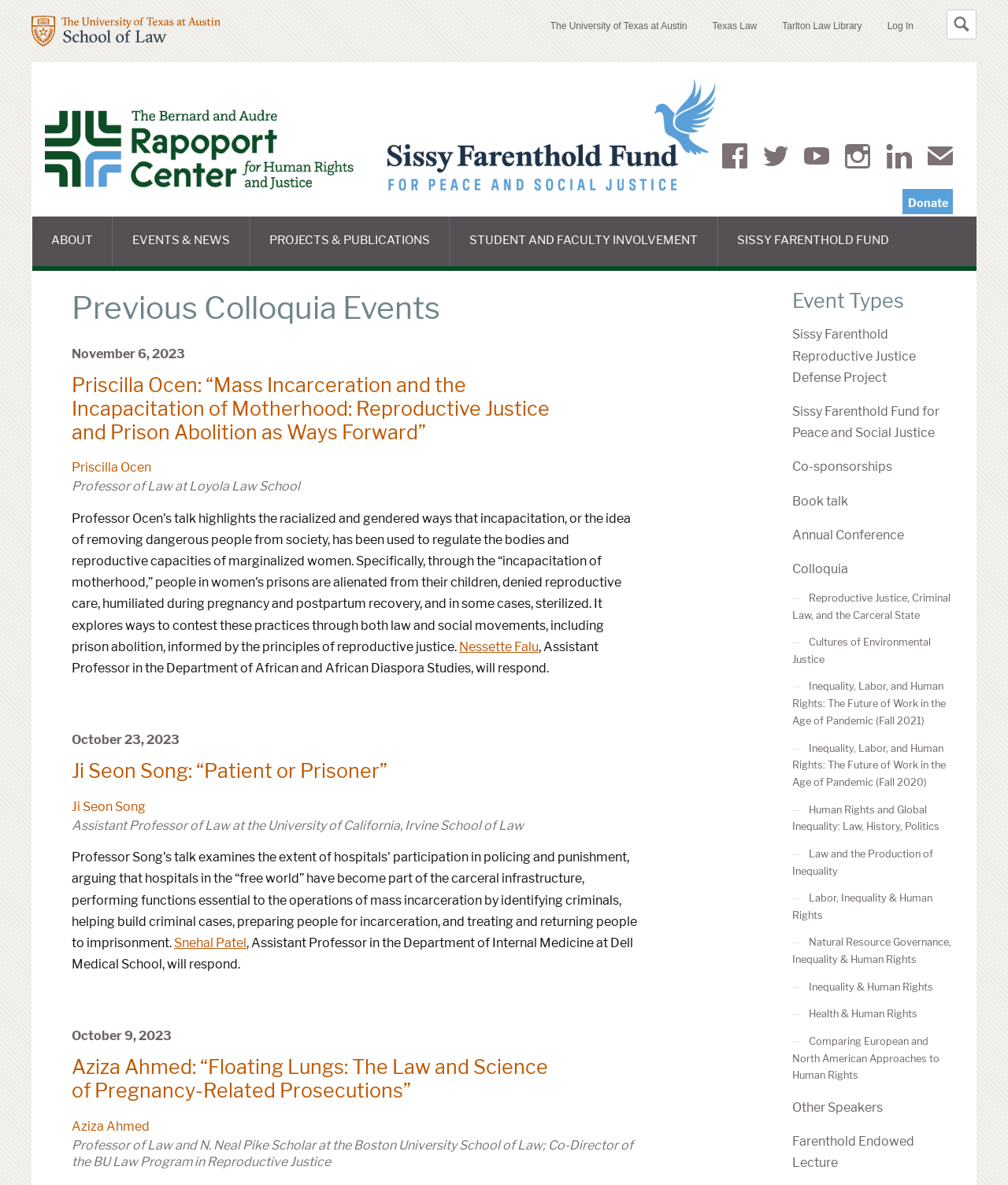Write a detailed summary of the webpage, including text, images, and layout.

The webpage is about the Rapoport Center for Human Rights and Justice, which is part of the University of Texas at Austin School of Law. At the top of the page, there is a logo of the University of Texas at Austin School of Law, and a button to toggle search. Below that, there are links to the University of Texas at Austin, Texas Law, Tarlton Law Library, and Log In.

The main content of the page is divided into four sections: About, Events & News, Projects & Publications, and Student and Faculty Involvement. Each section has a dropdown menu with multiple links to subtopics.

In the About section, there are links to information about the center, its leadership and affiliates, staff, steering committee, advisory board, and more.

The Events & News section has links to events, including the Farenthold Endowed Lecture Series, annual conferences, symposia and conferences, colloquia, and other speakers. There is also a link to latest news.

The Projects & Publications section has links to various projects, including the Frances Tarlton “Sissy” Farenthold Annual Reviews, Global Inequality, Human Rights Archives, and more. There are also links to publications, such as working papers, human rights commentary, and reports.

The Student and Faculty Involvement section has links to opportunities for law students, graduate students, undergraduate students, and non-UT students. There are also links to faculty opportunities, affiliated faculty, and a visiting professor/practitioner program.

At the bottom of the page, there is a section about the Sissy Farenthold Fund, which includes links to information about Sissy Farenthold, the Reproductive Justice Defense Project, events, and supporters.